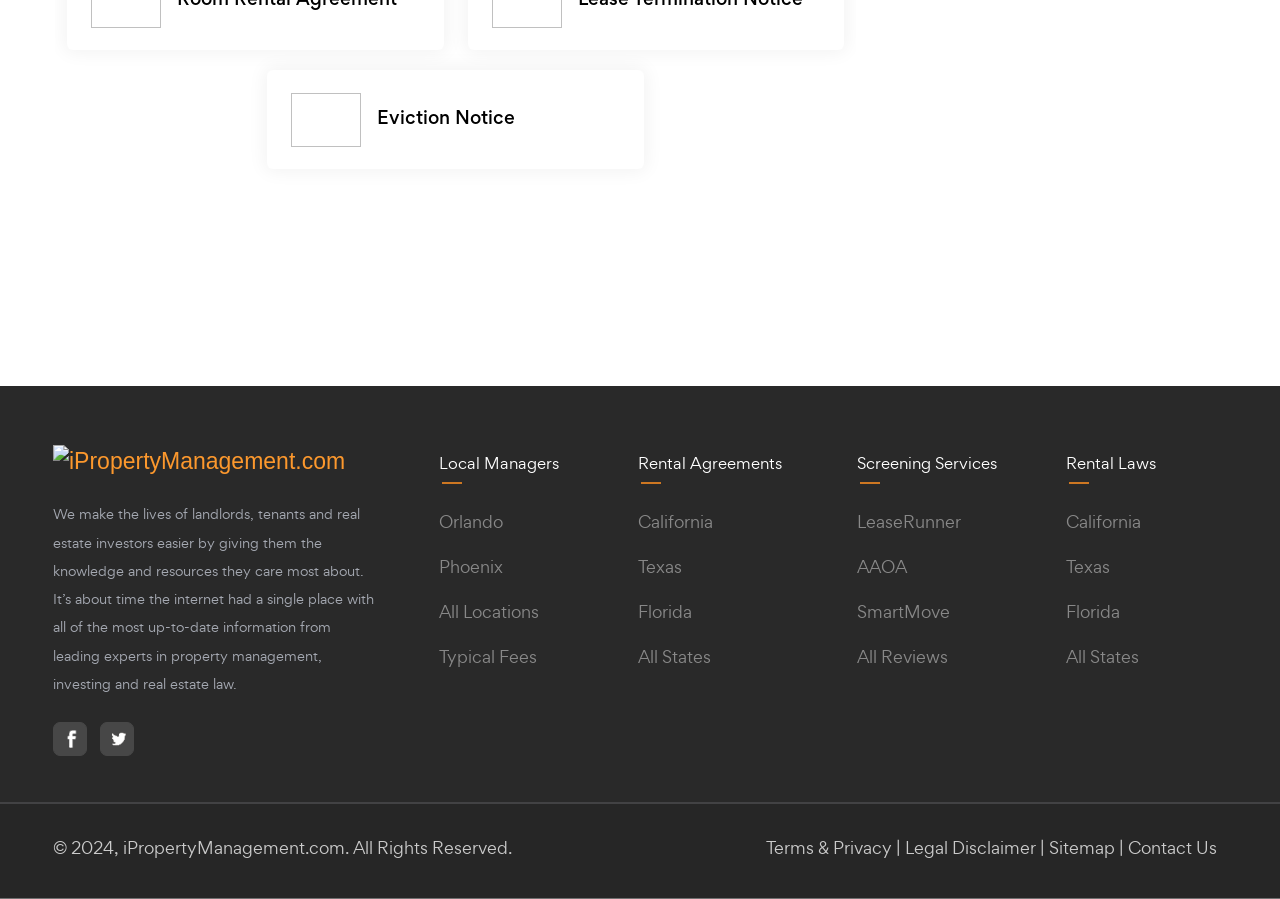Find and provide the bounding box coordinates for the UI element described here: "Florida". The coordinates should be given as four float numbers between 0 and 1: [left, top, right, bottom].

[0.499, 0.669, 0.541, 0.693]